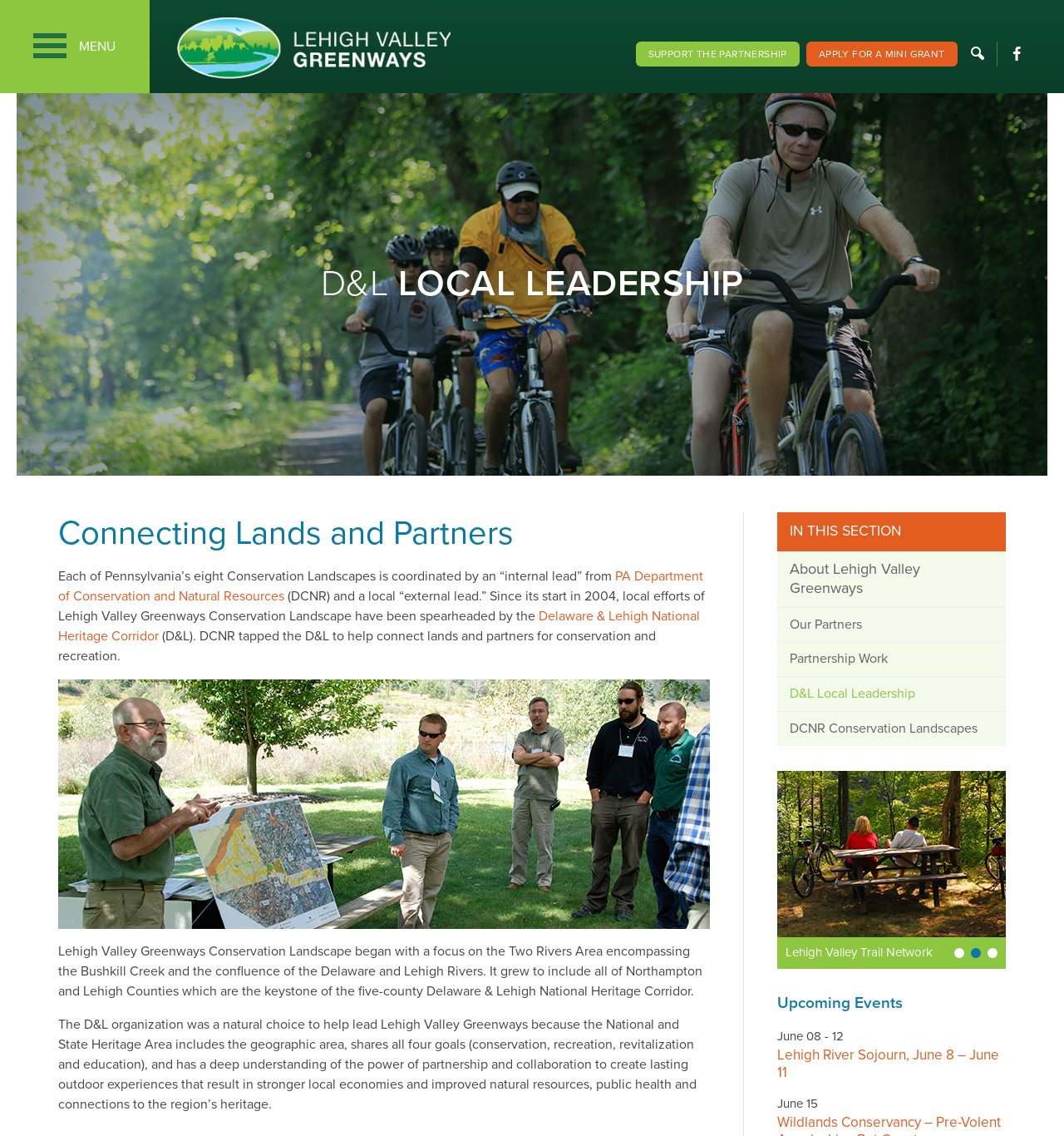Identify the bounding box coordinates of the region I need to click to complete this instruction: "Read more about 'D&L Local Leadership'".

[0.73, 0.596, 0.945, 0.626]